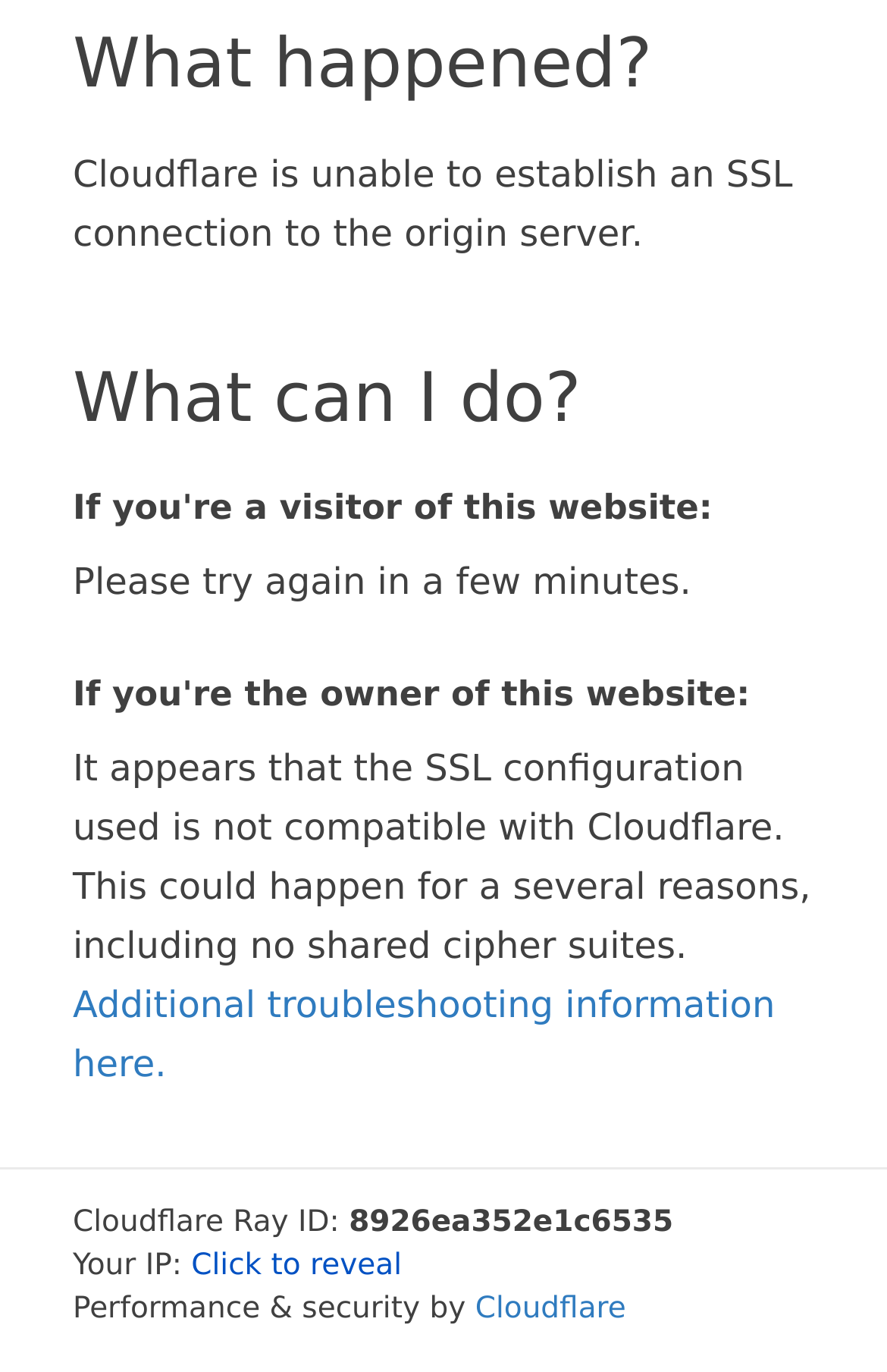Could you please study the image and provide a detailed answer to the question:
What is providing performance and security to the website?

According to the webpage, the entity providing performance and security to the website is Cloudflare, as stated in the StaticText element with the text 'Performance & security by' and the link element with the text 'Cloudflare'